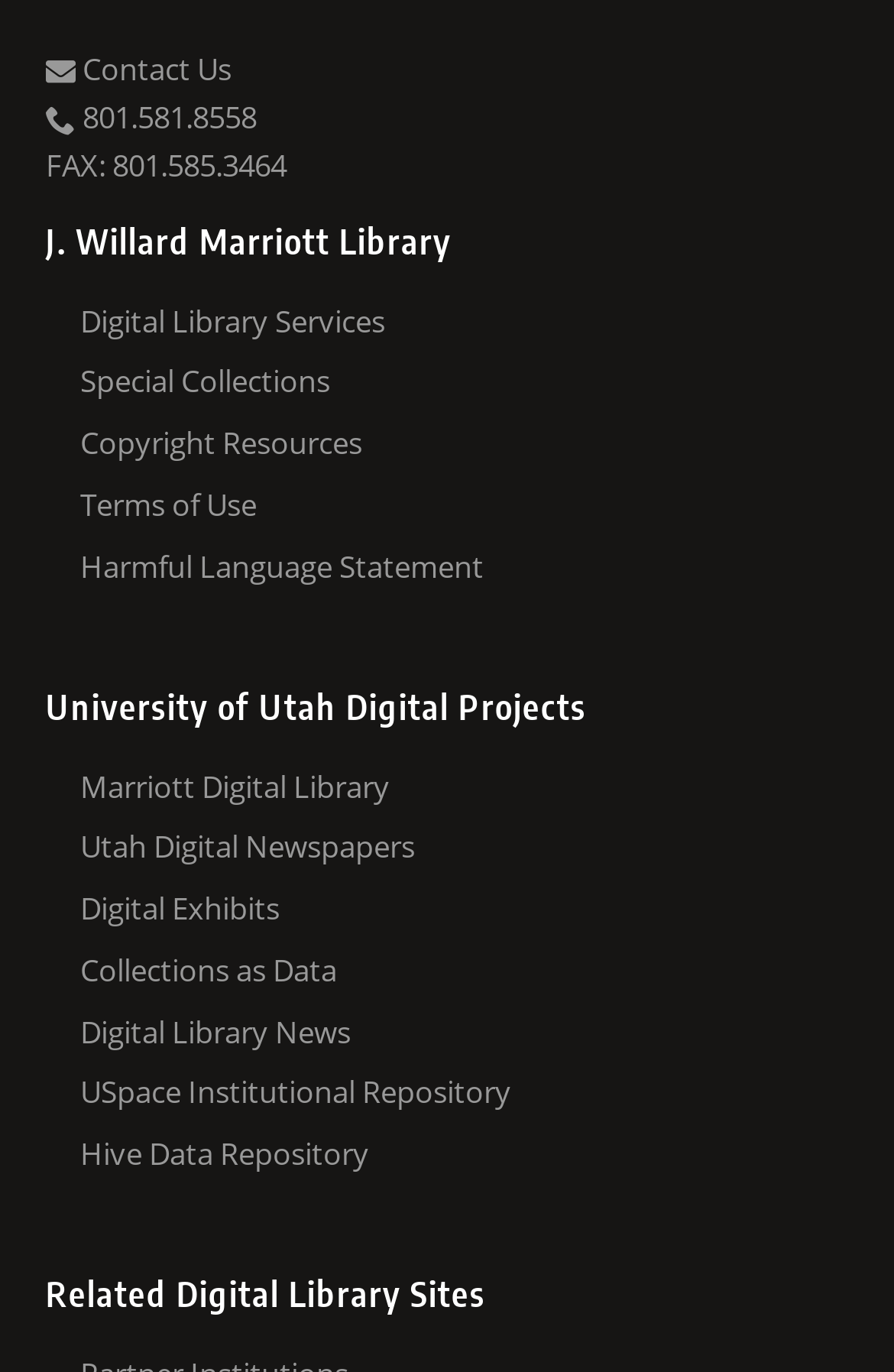Give the bounding box coordinates for this UI element: "Digital Public Library of America". The coordinates should be four float numbers between 0 and 1, arranged as [left, top, right, bottom].

[0.09, 0.551, 0.949, 0.596]